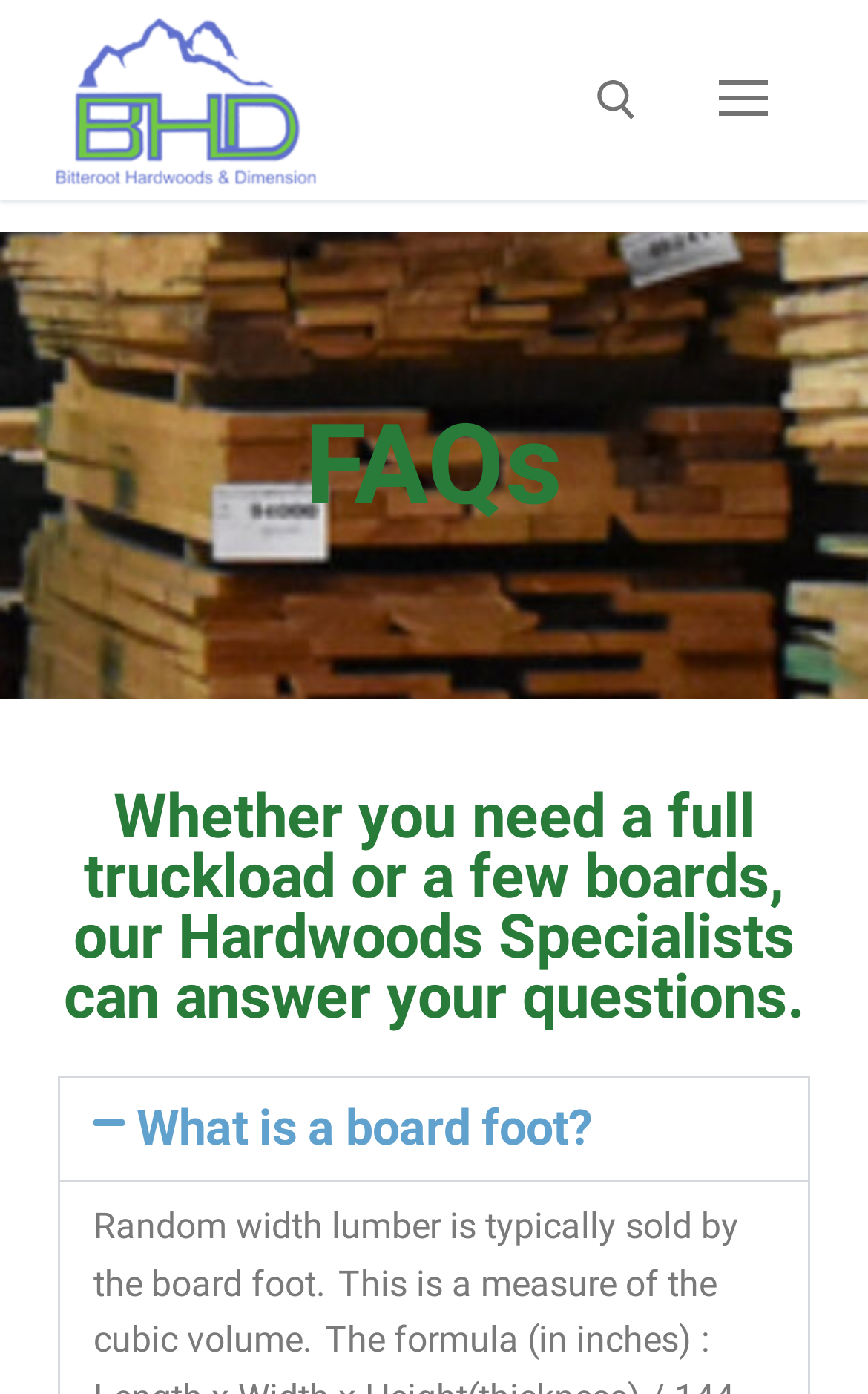Refer to the image and answer the question with as much detail as possible: What can the Hardwoods Specialists help with?

The subheading in the middle of the webpage mentions that the Hardwoods Specialists can answer questions about the specialty timber that users are looking for. This suggests that the specialists are available to provide information and guidance to users who have questions about specific types of timber.